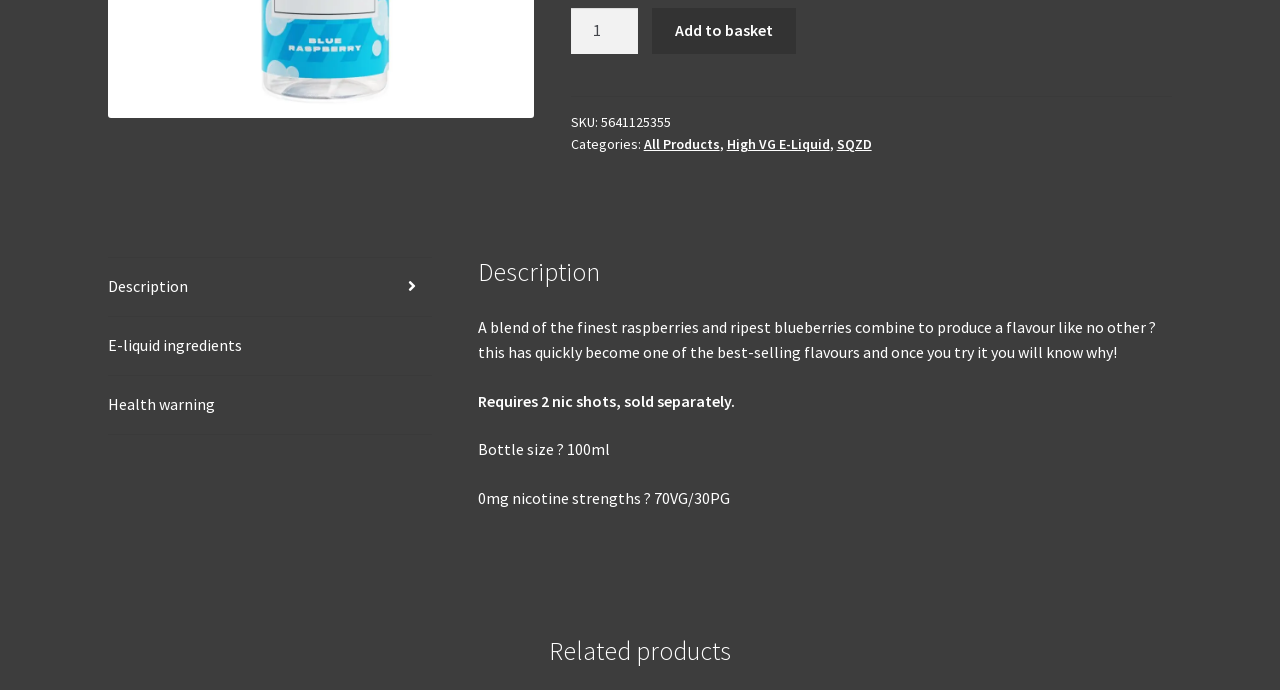Identify the bounding box coordinates for the UI element described by the following text: "SQZD". Provide the coordinates as four float numbers between 0 and 1, in the format [left, top, right, bottom].

[0.654, 0.196, 0.681, 0.222]